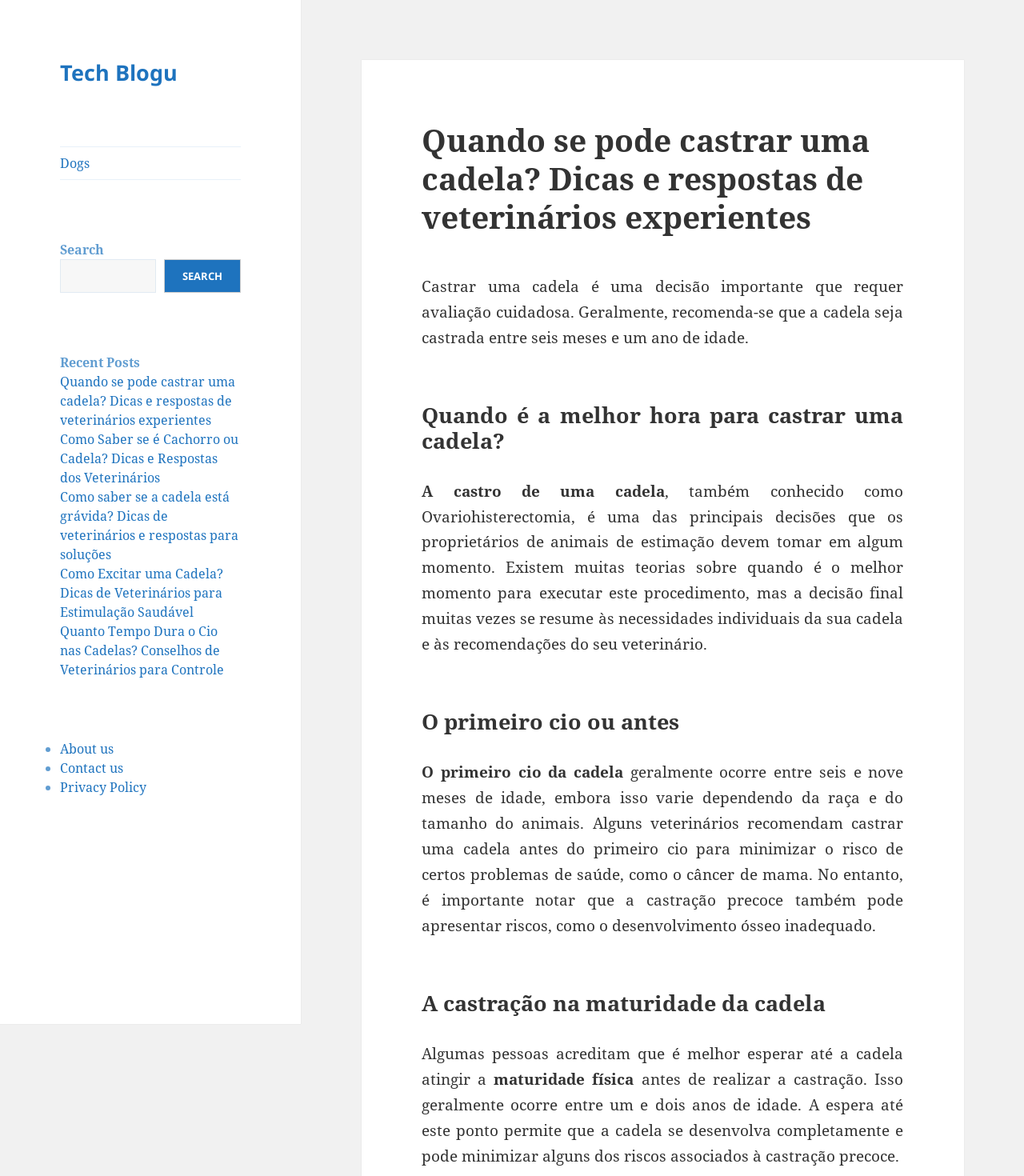Determine the bounding box coordinates of the clickable region to execute the instruction: "Read about Quando se pode castrar uma cadela?". The coordinates should be four float numbers between 0 and 1, denoted as [left, top, right, bottom].

[0.059, 0.317, 0.23, 0.365]